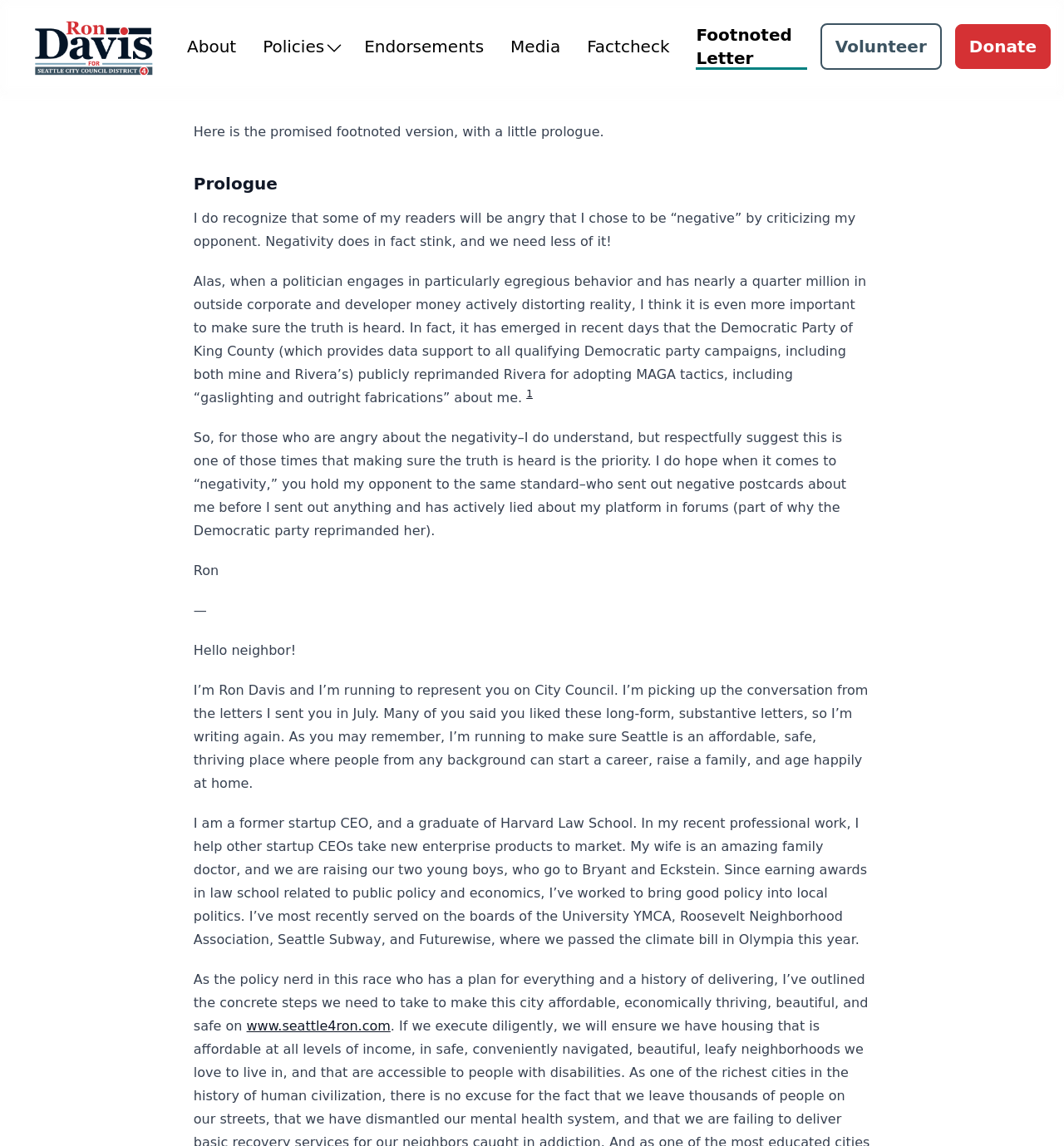Could you indicate the bounding box coordinates of the region to click in order to complete this instruction: "Click the 'About' link".

[0.176, 0.031, 0.222, 0.051]